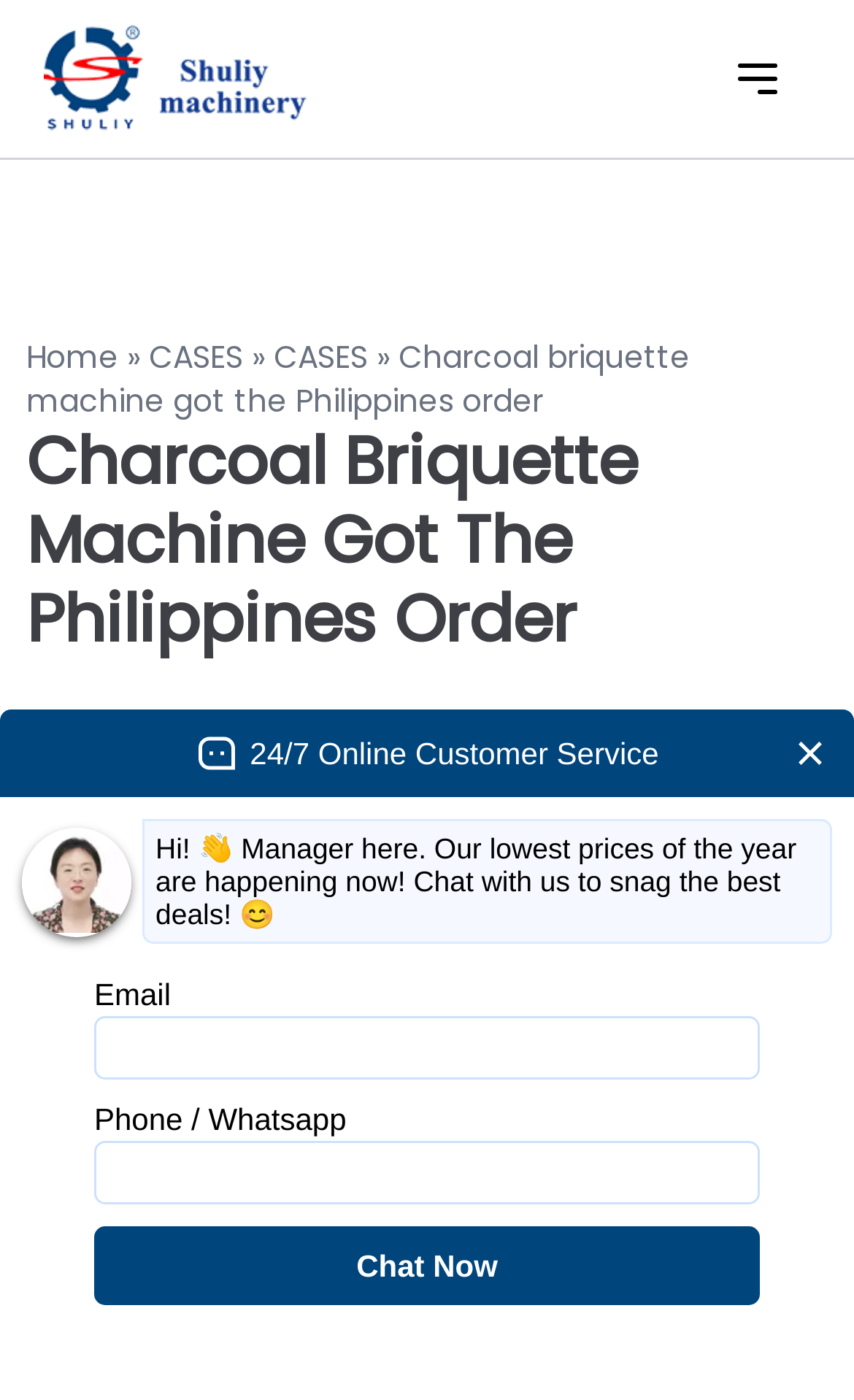Based on the description "alt="logo"", find the bounding box of the specified UI element.

[0.051, 0.017, 0.359, 0.095]